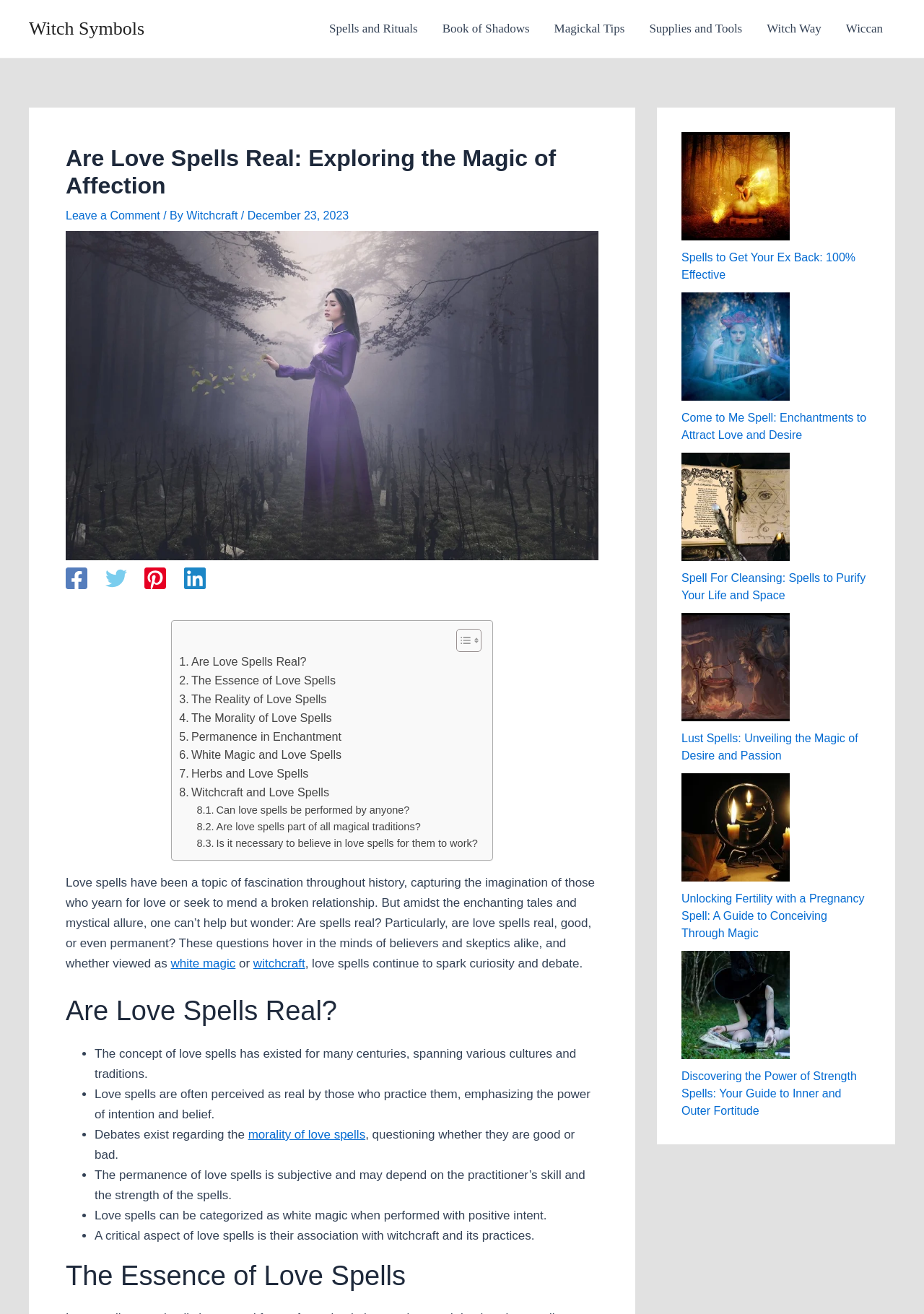What is the main topic of this webpage?
Use the image to give a comprehensive and detailed response to the question.

Based on the webpage content, including the heading 'Are Love Spells Real: Exploring the Magic of Affection' and the various subheadings and links related to love spells, it is clear that the main topic of this webpage is love spells.